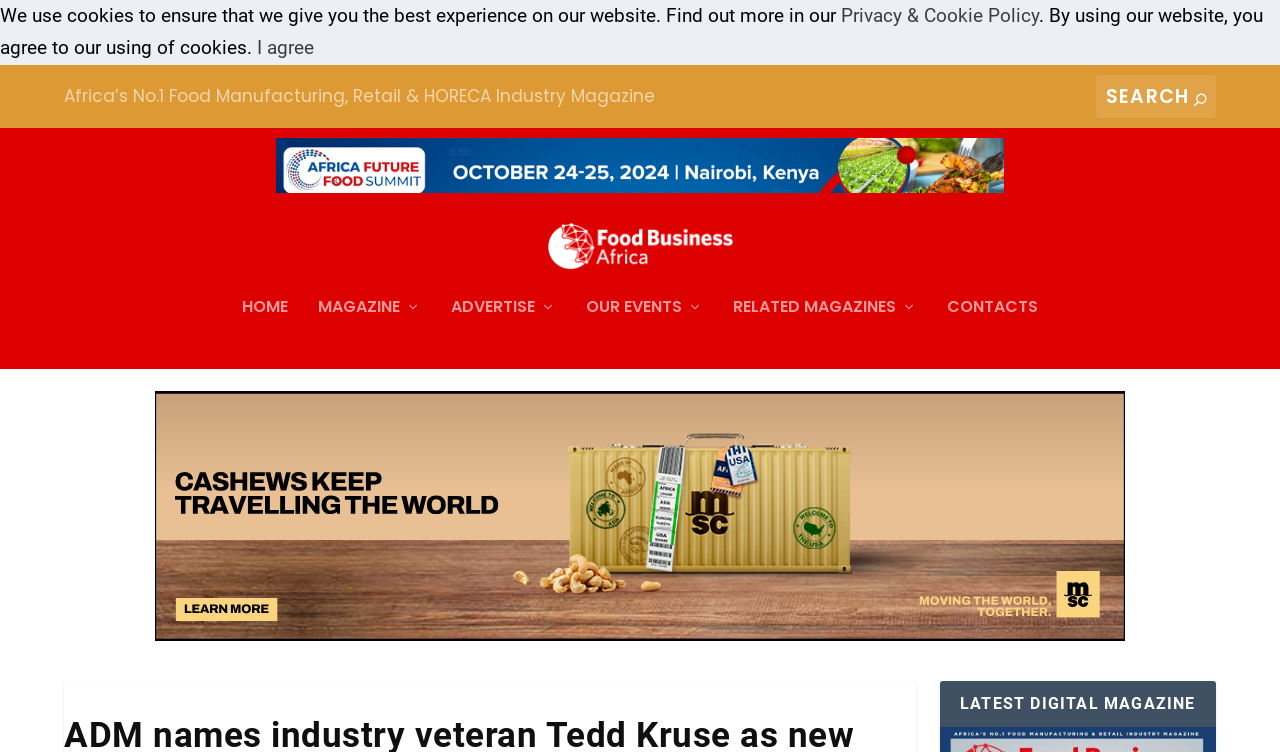Identify the bounding box coordinates of the region I need to click to complete this instruction: "Go to HOME page".

[0.189, 0.368, 0.225, 0.462]